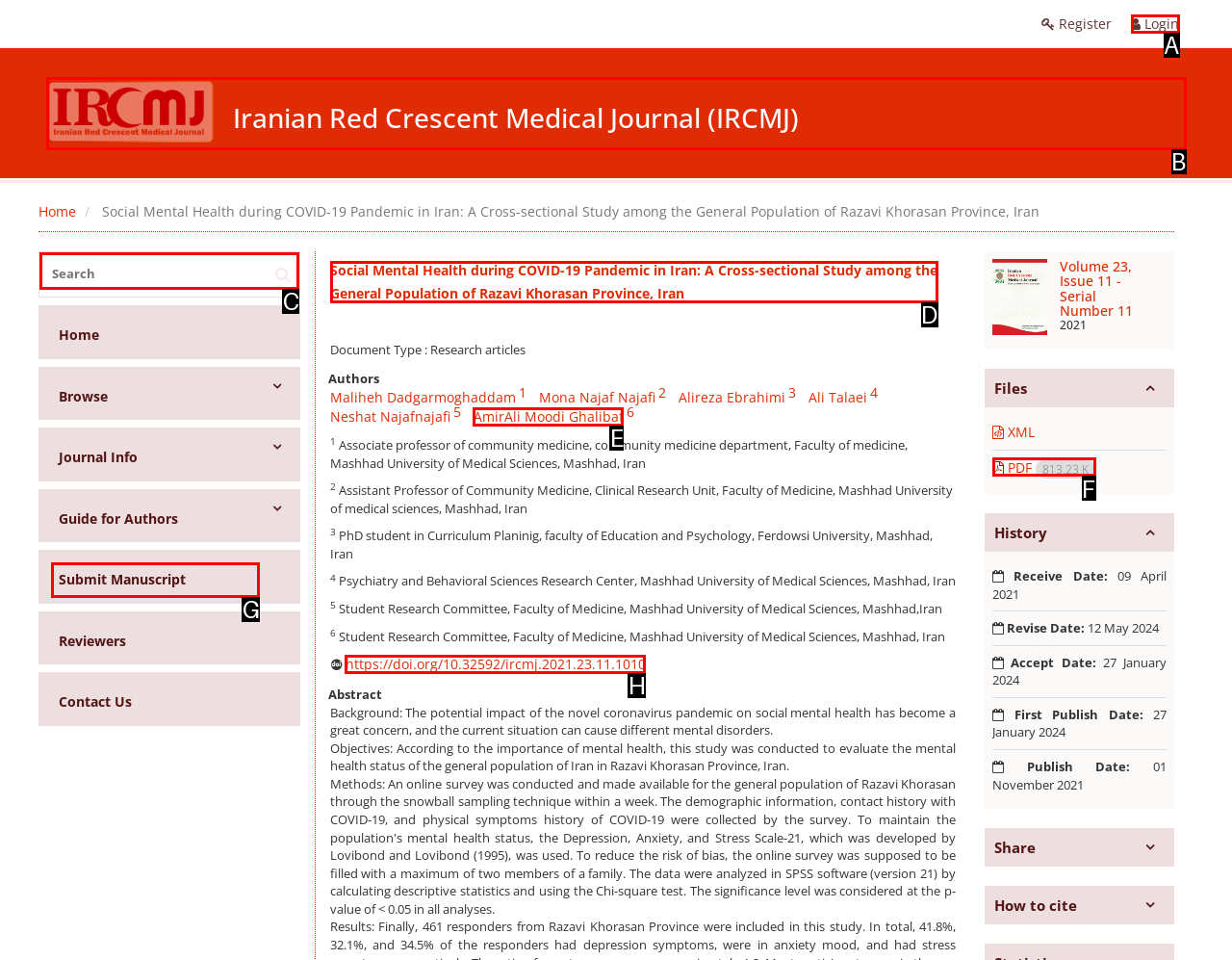Identify the correct UI element to click to follow this instruction: view article
Respond with the letter of the appropriate choice from the displayed options.

D